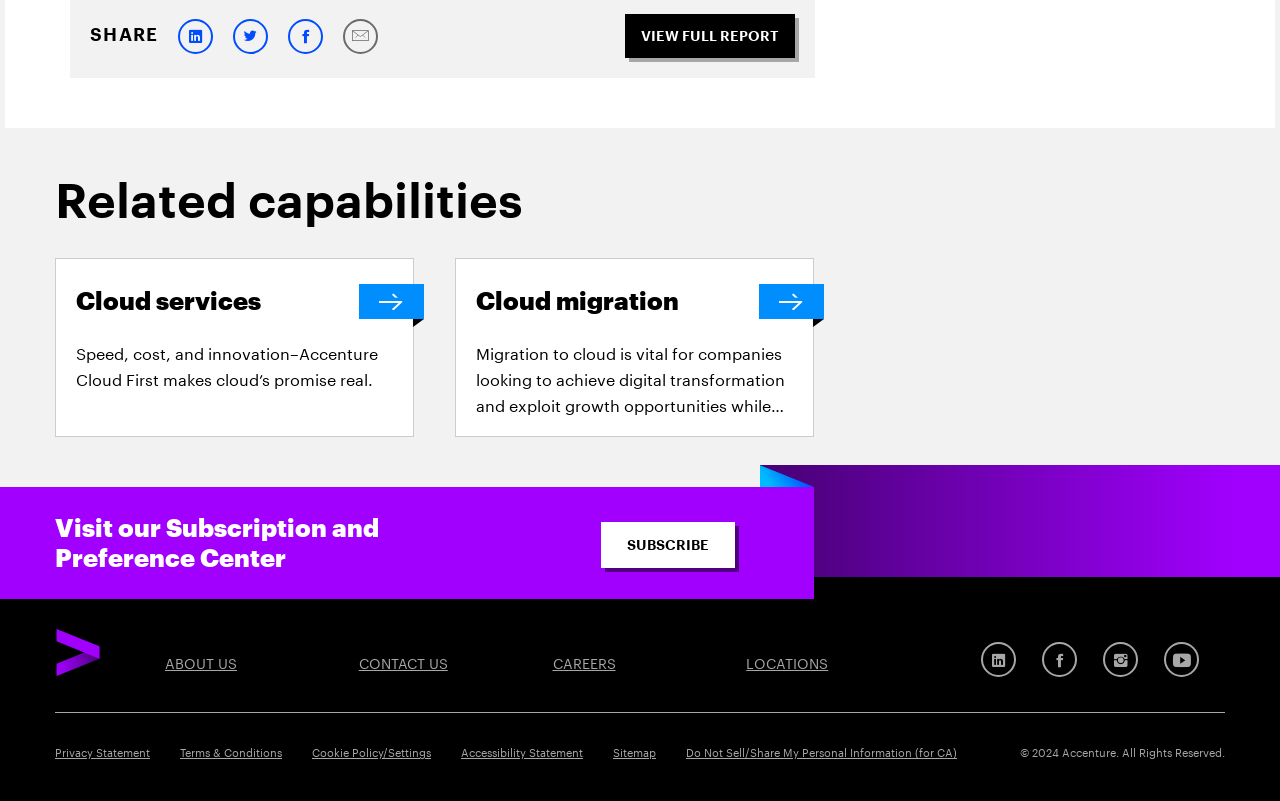Specify the bounding box coordinates of the element's region that should be clicked to achieve the following instruction: "Visit Accenture Home". The bounding box coordinates consist of four float numbers between 0 and 1, in the format [left, top, right, bottom].

[0.043, 0.785, 0.08, 0.85]